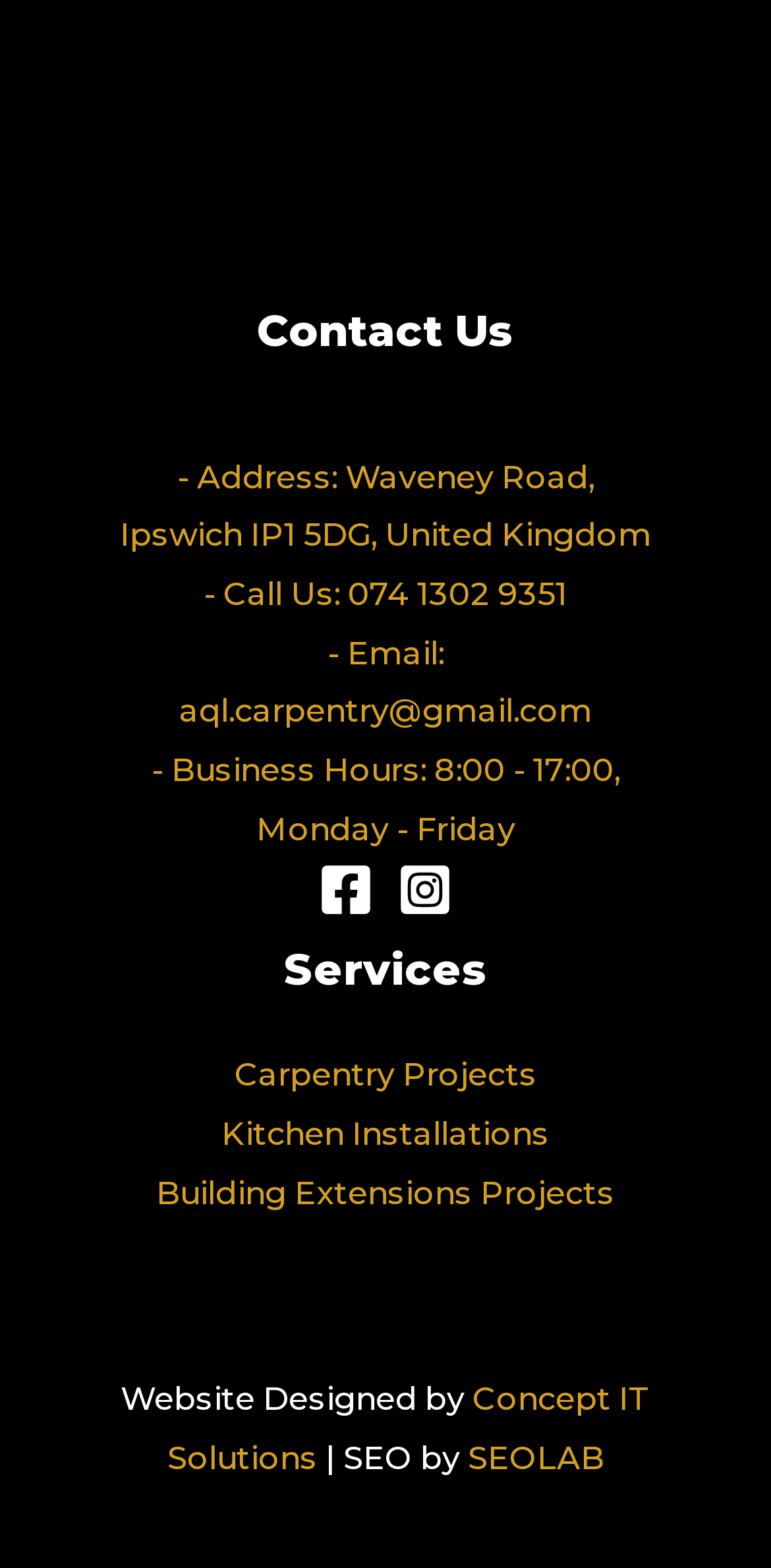What services does the company offer?
Analyze the image and deliver a detailed answer to the question.

I found the services offered by the company in the footer section of the webpage, under the 'Services' heading. The services are listed as links, which are 'Carpentry Projects', 'Kitchen Installations', and 'Building Extensions Projects'.